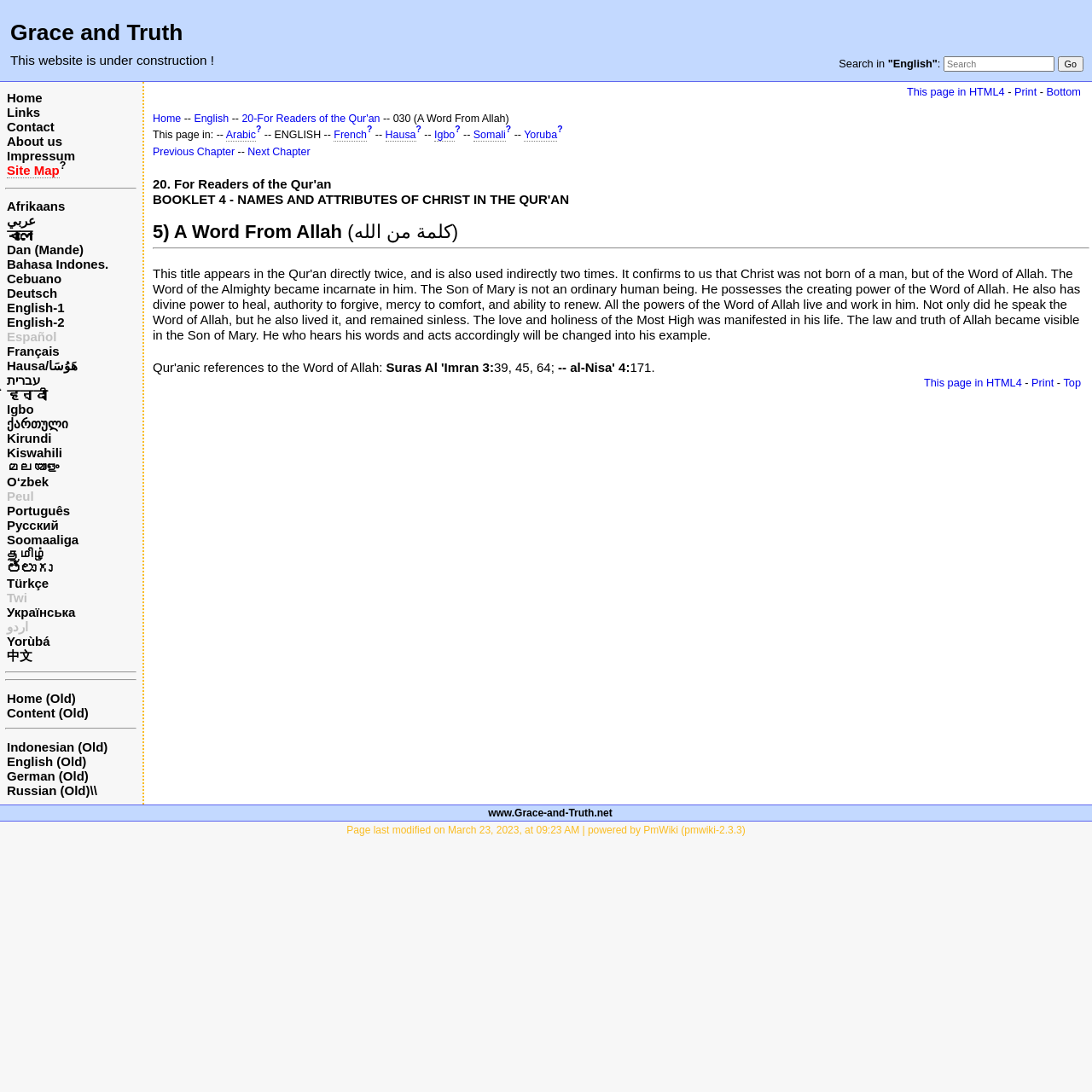Determine the bounding box coordinates for the clickable element to execute this instruction: "Click on Chapter 030 - A Word From Allah". Provide the coordinates as four float numbers between 0 and 1, i.e., [left, top, right, bottom].

[0.221, 0.103, 0.348, 0.114]